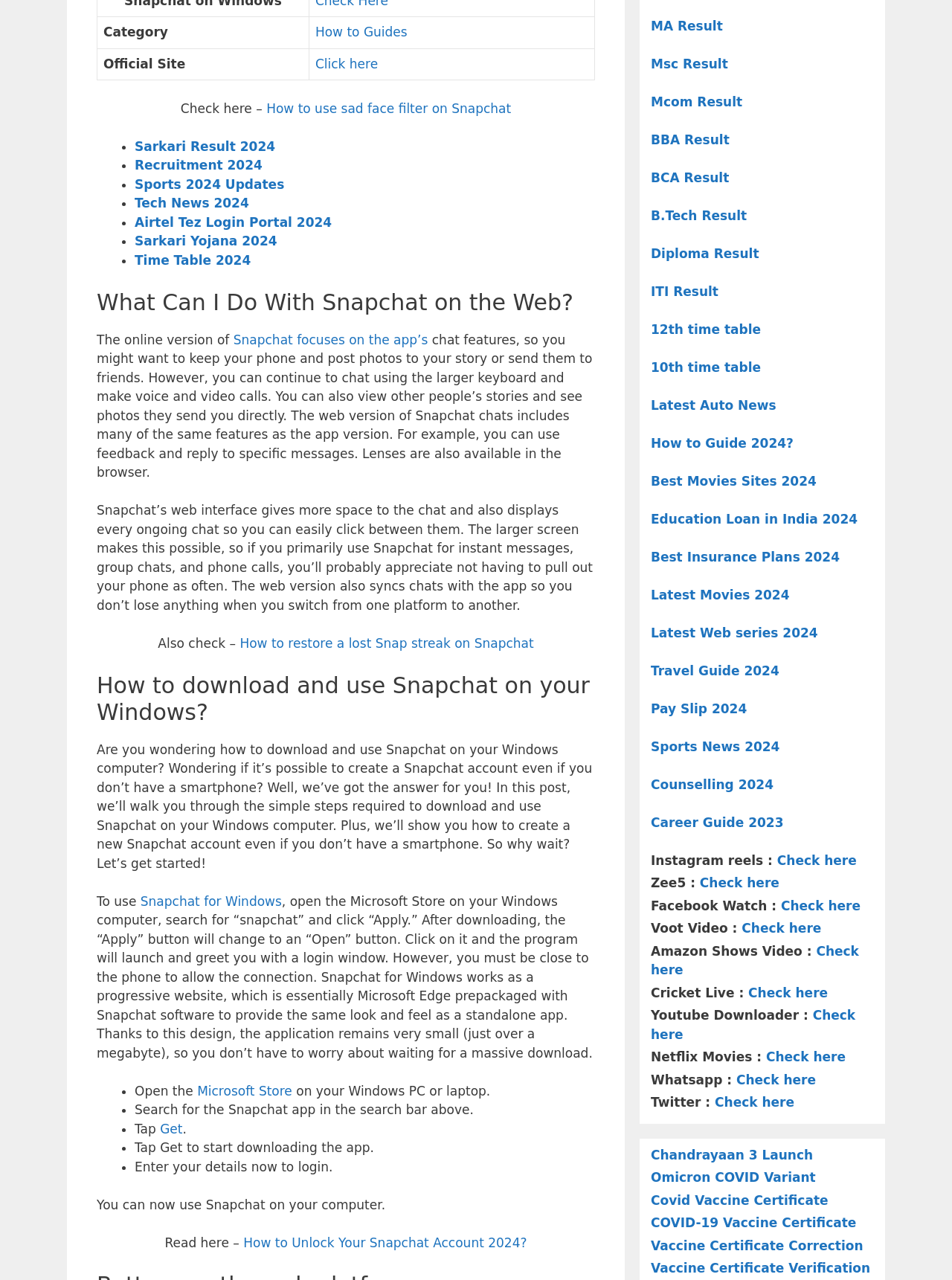Predict the bounding box for the UI component with the following description: "Get".

[0.168, 0.876, 0.192, 0.888]